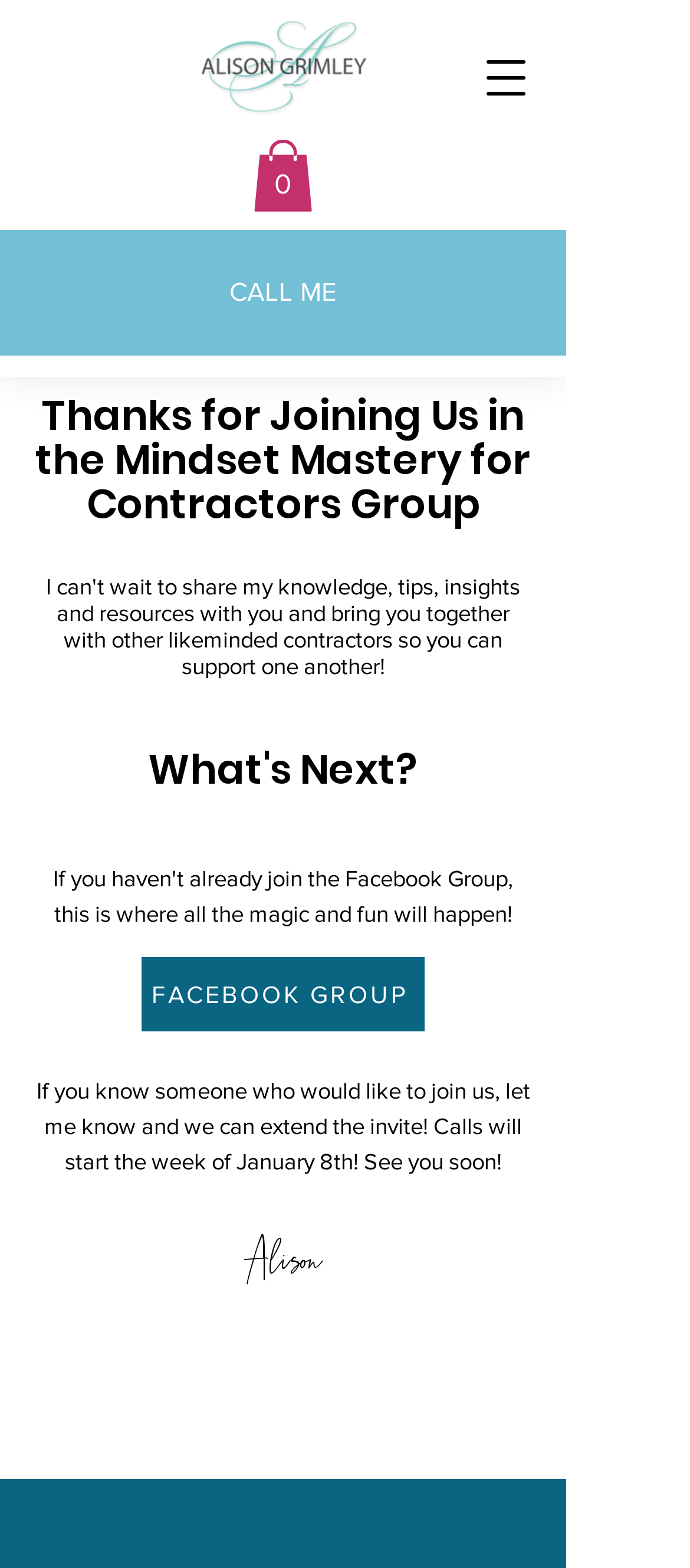Answer the question briefly using a single word or phrase: 
What is the text of the link below the logo?

CALL ME